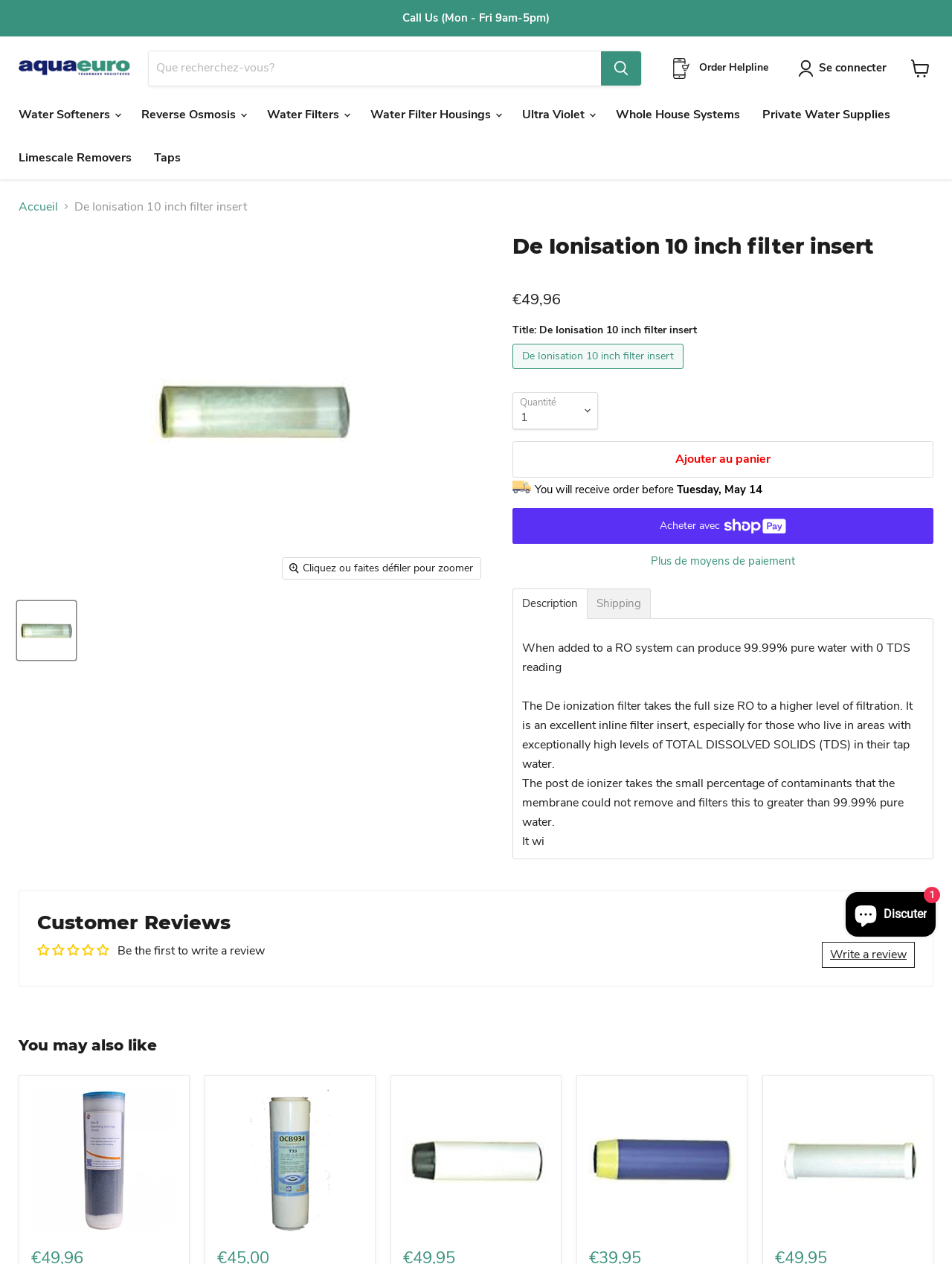How many tabs are available in the product description section?
From the image, respond using a single word or phrase.

2